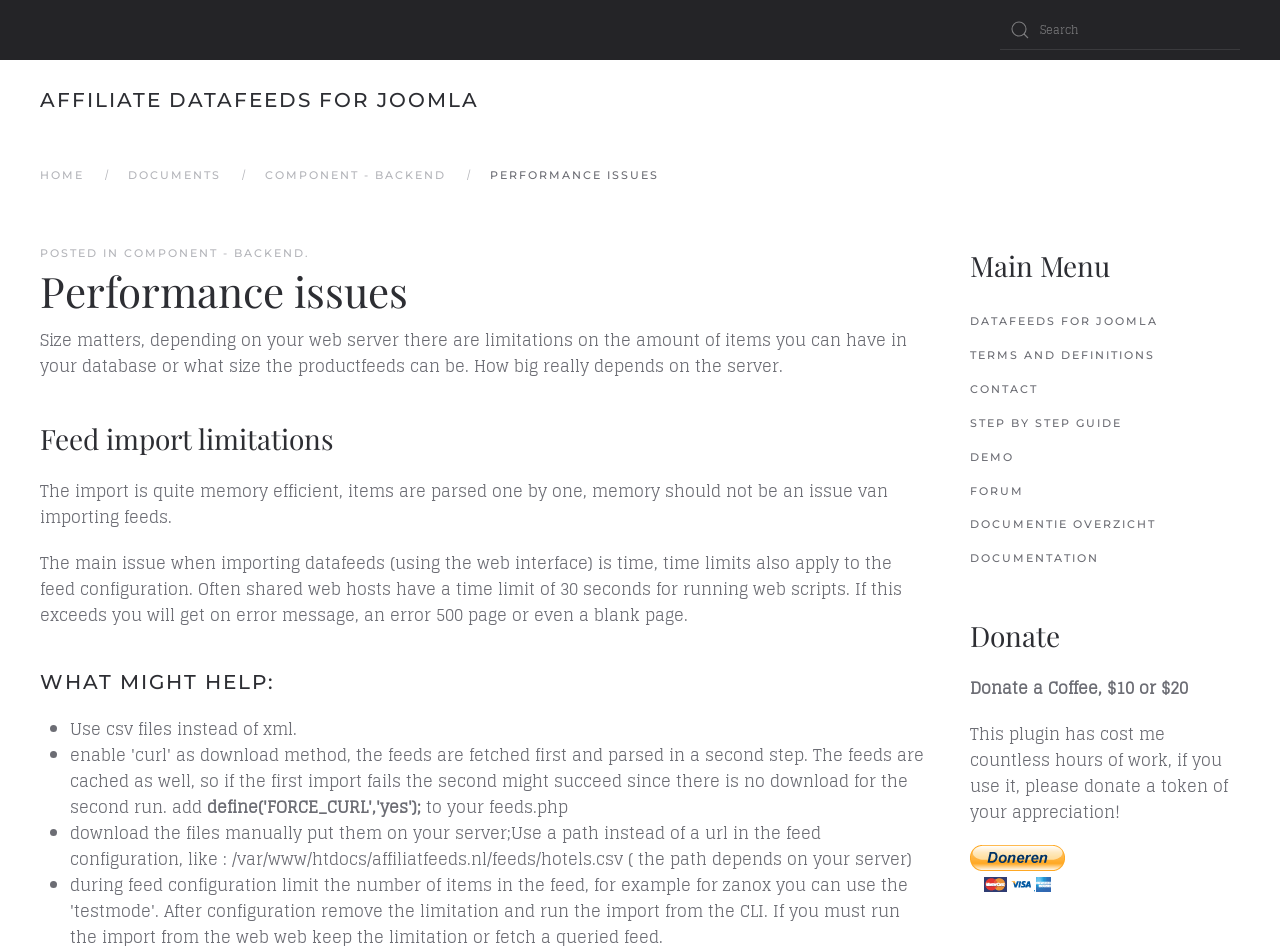Please give a succinct answer to the question in one word or phrase:
What is the navigation menu located at?

Top right